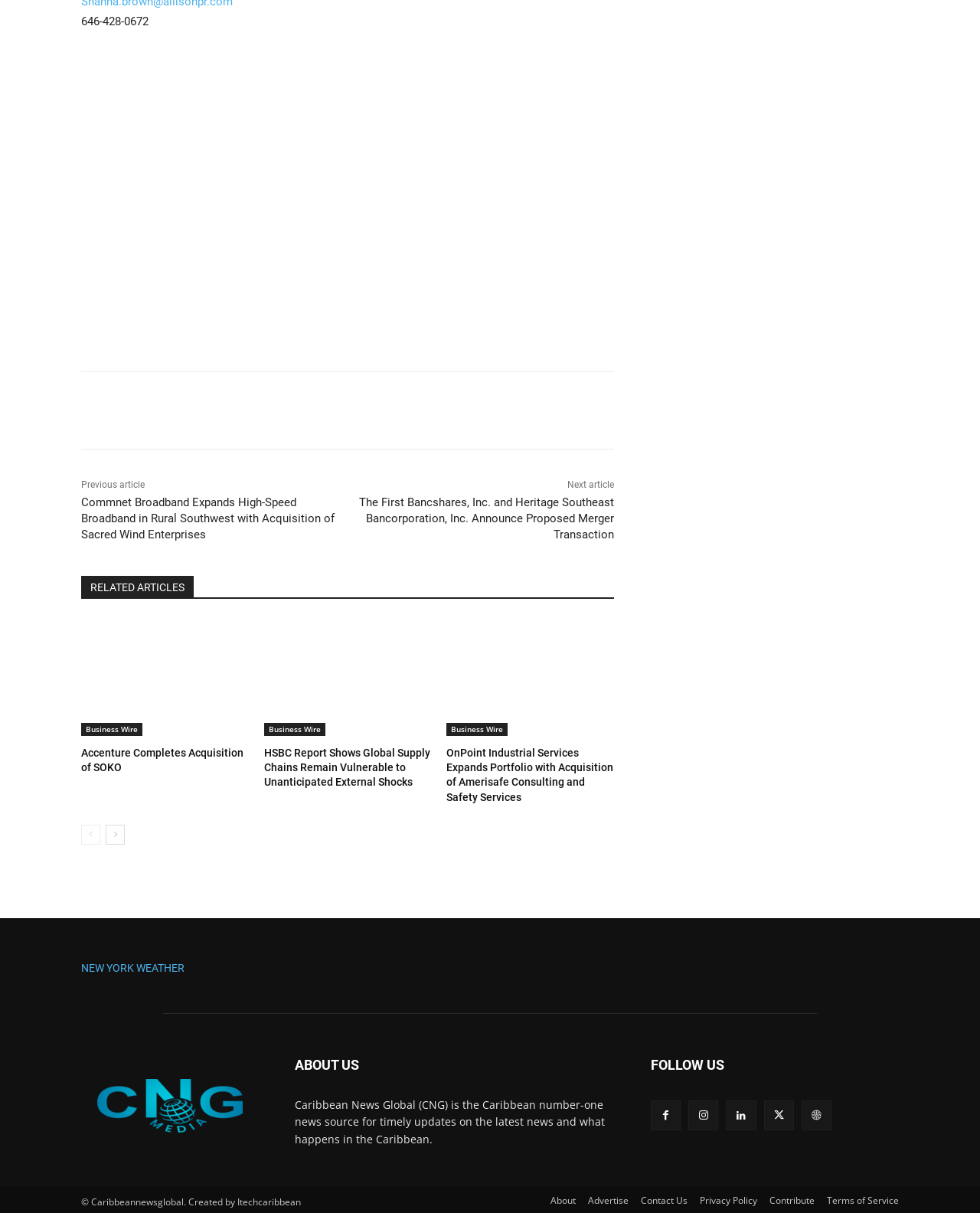Please identify the bounding box coordinates of the element that needs to be clicked to execute the following command: "Follow Caribbean News Global on social media". Provide the bounding box using four float numbers between 0 and 1, formatted as [left, top, right, bottom].

[0.664, 0.904, 0.695, 0.929]